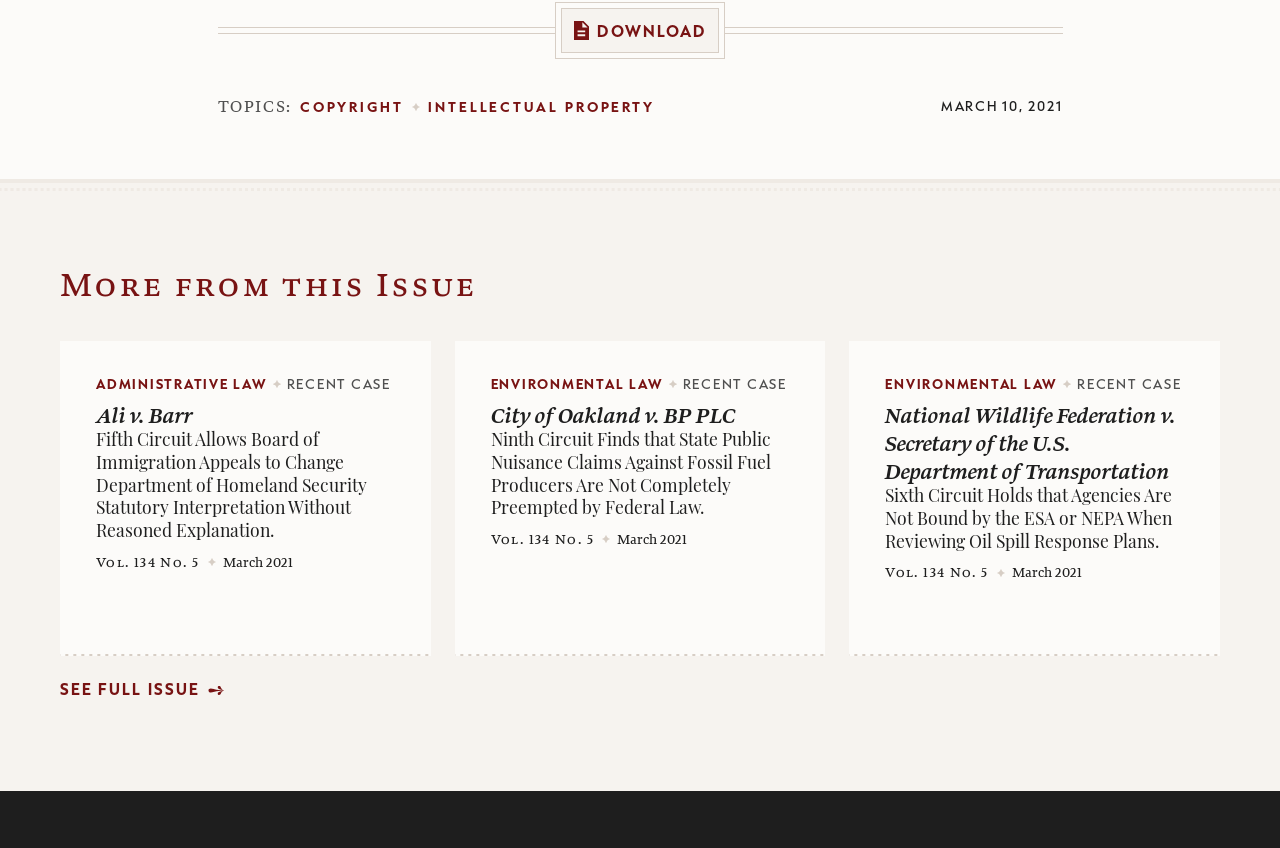Find the coordinates for the bounding box of the element with this description: "Ali v. Barr".

[0.075, 0.476, 0.151, 0.506]